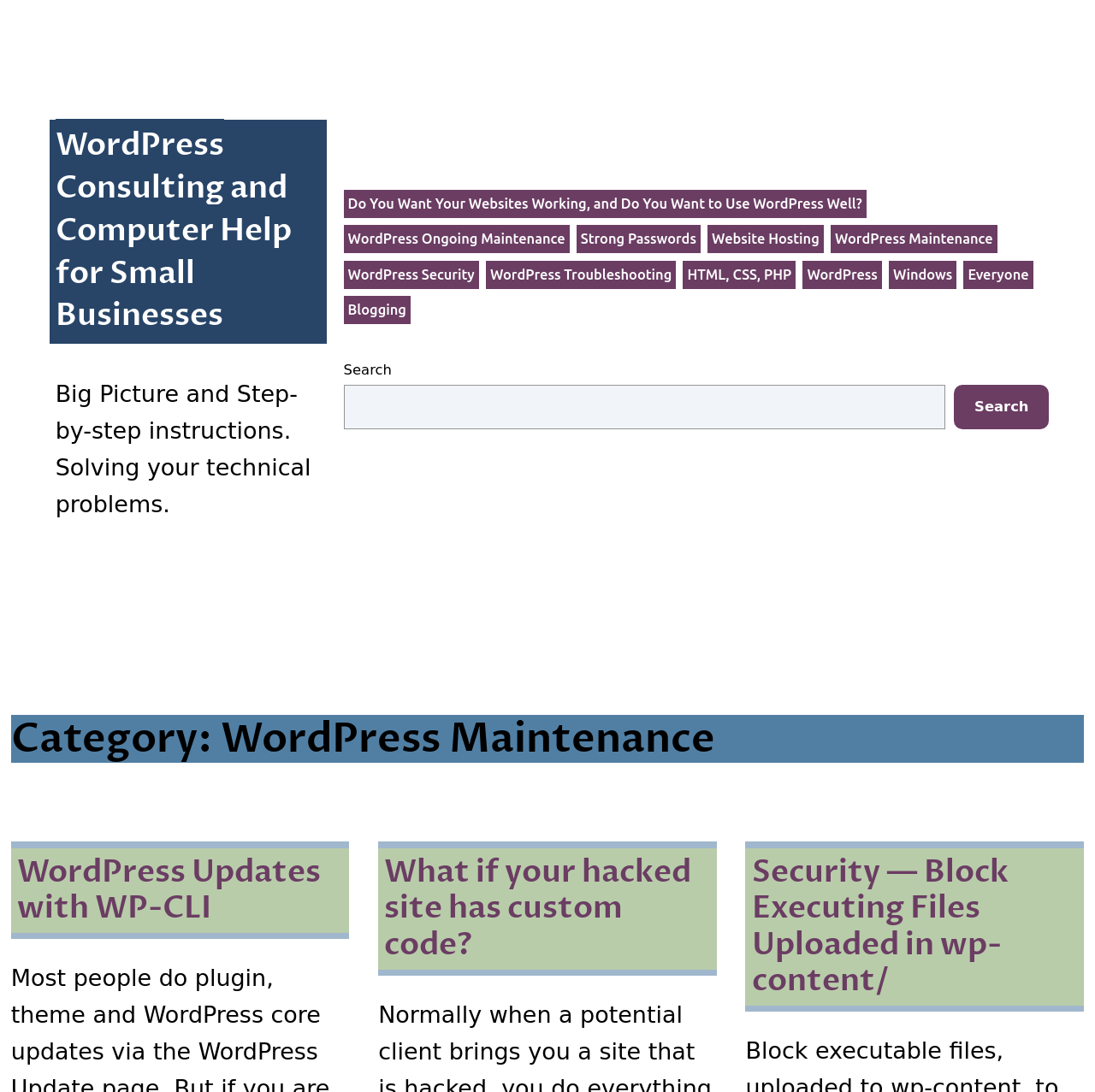Ascertain the bounding box coordinates for the UI element detailed here: "Search". The coordinates should be provided as [left, top, right, bottom] with each value being a float between 0 and 1.

[0.871, 0.352, 0.958, 0.393]